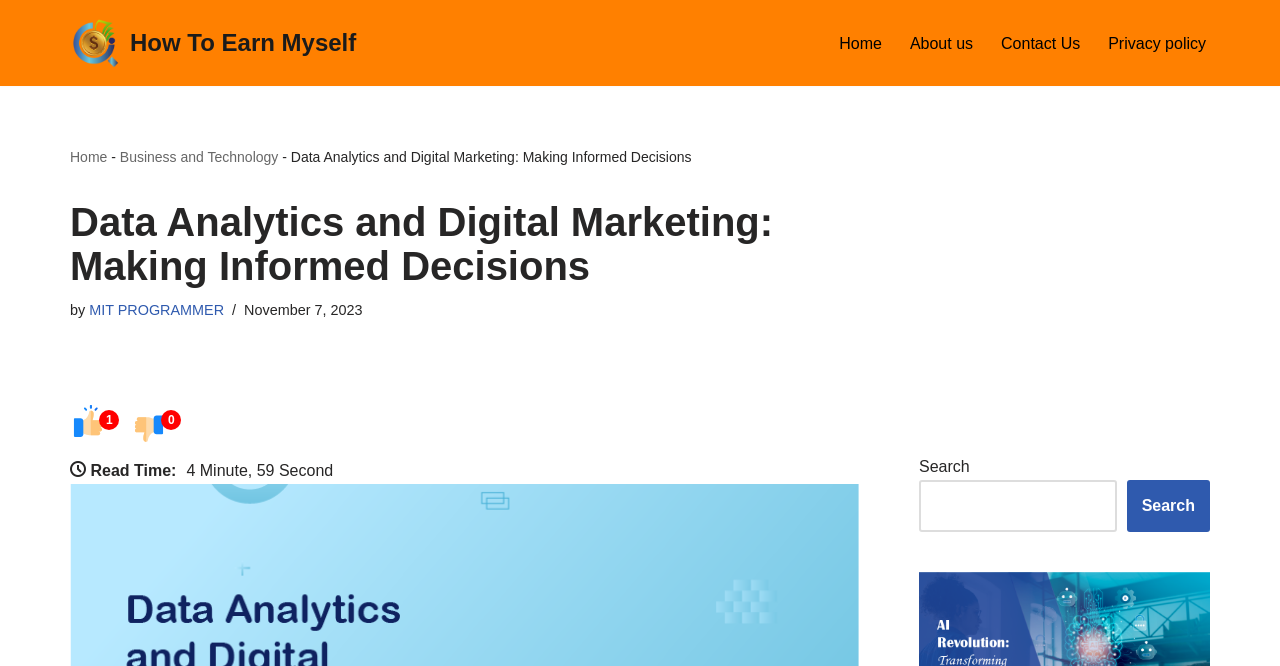Show the bounding box coordinates for the HTML element as described: "Home".

[0.656, 0.045, 0.689, 0.085]